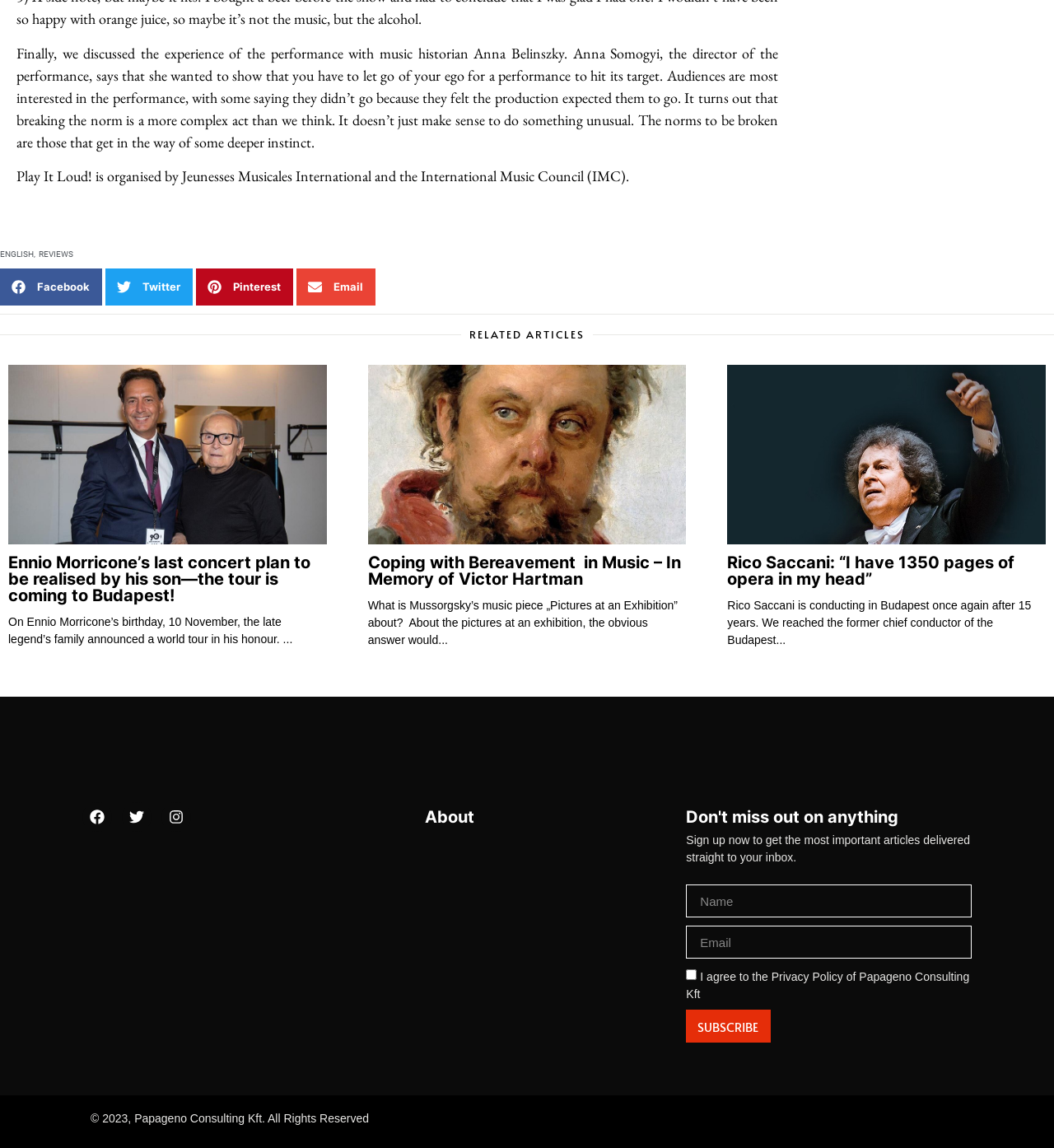Please locate the bounding box coordinates of the element that should be clicked to complete the given instruction: "Click on the 'ENGLISH' link".

[0.0, 0.218, 0.032, 0.225]